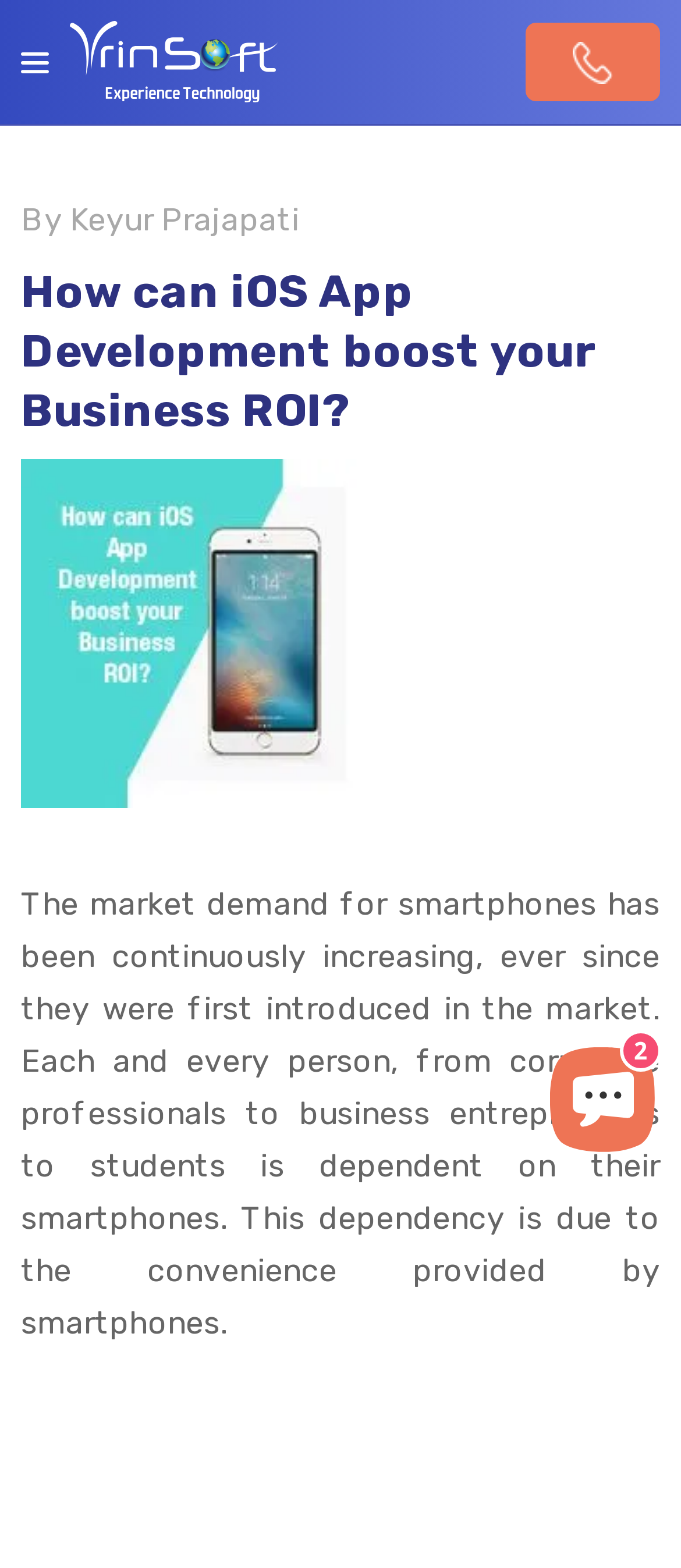Provide the bounding box coordinates of the UI element that matches the description: "alt="dropdown"".

[0.772, 0.014, 0.969, 0.065]